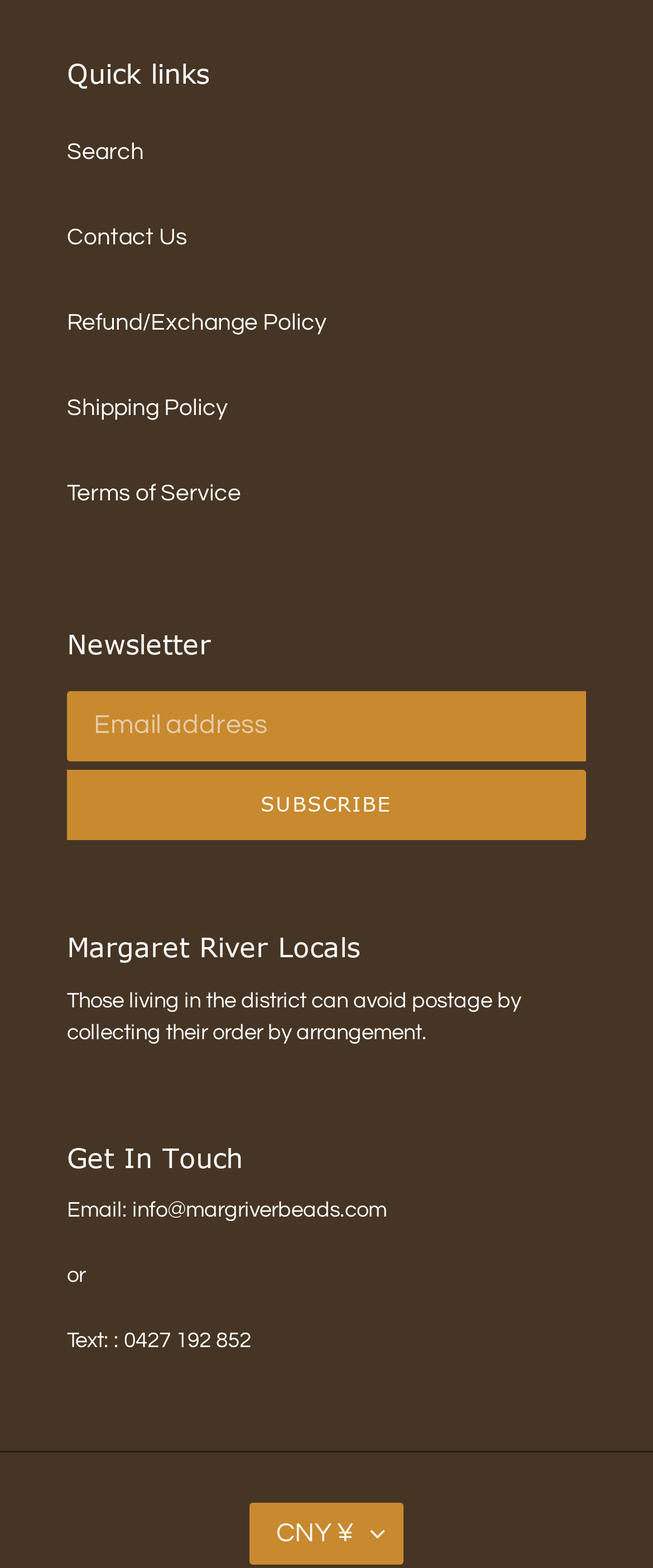Based on the element description "Contact Us", predict the bounding box coordinates of the UI element.

[0.103, 0.144, 0.287, 0.159]